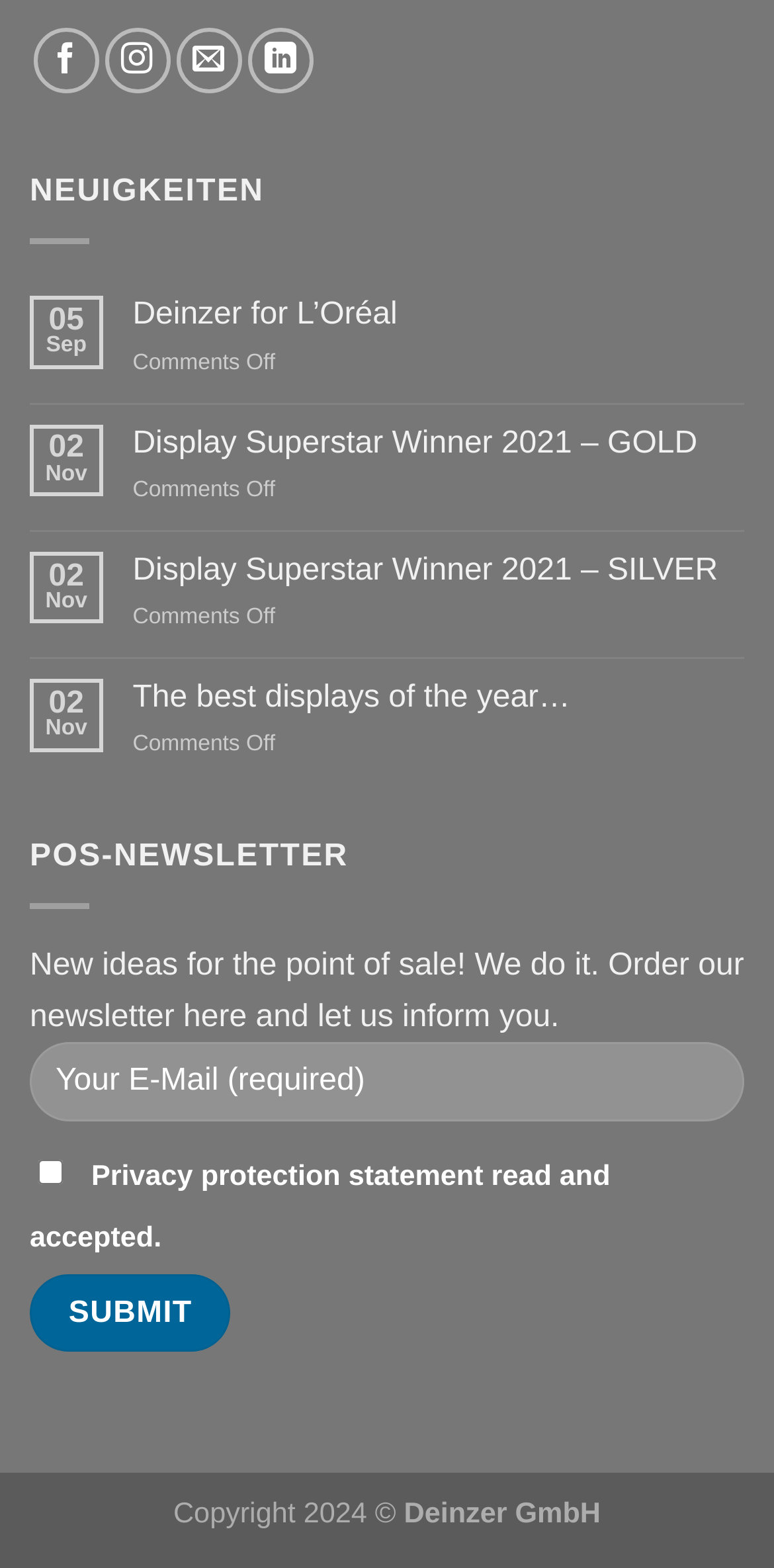Find the bounding box coordinates for the area that must be clicked to perform this action: "View the Display Superstar Winner 2021 – GOLD article".

[0.171, 0.27, 0.962, 0.295]